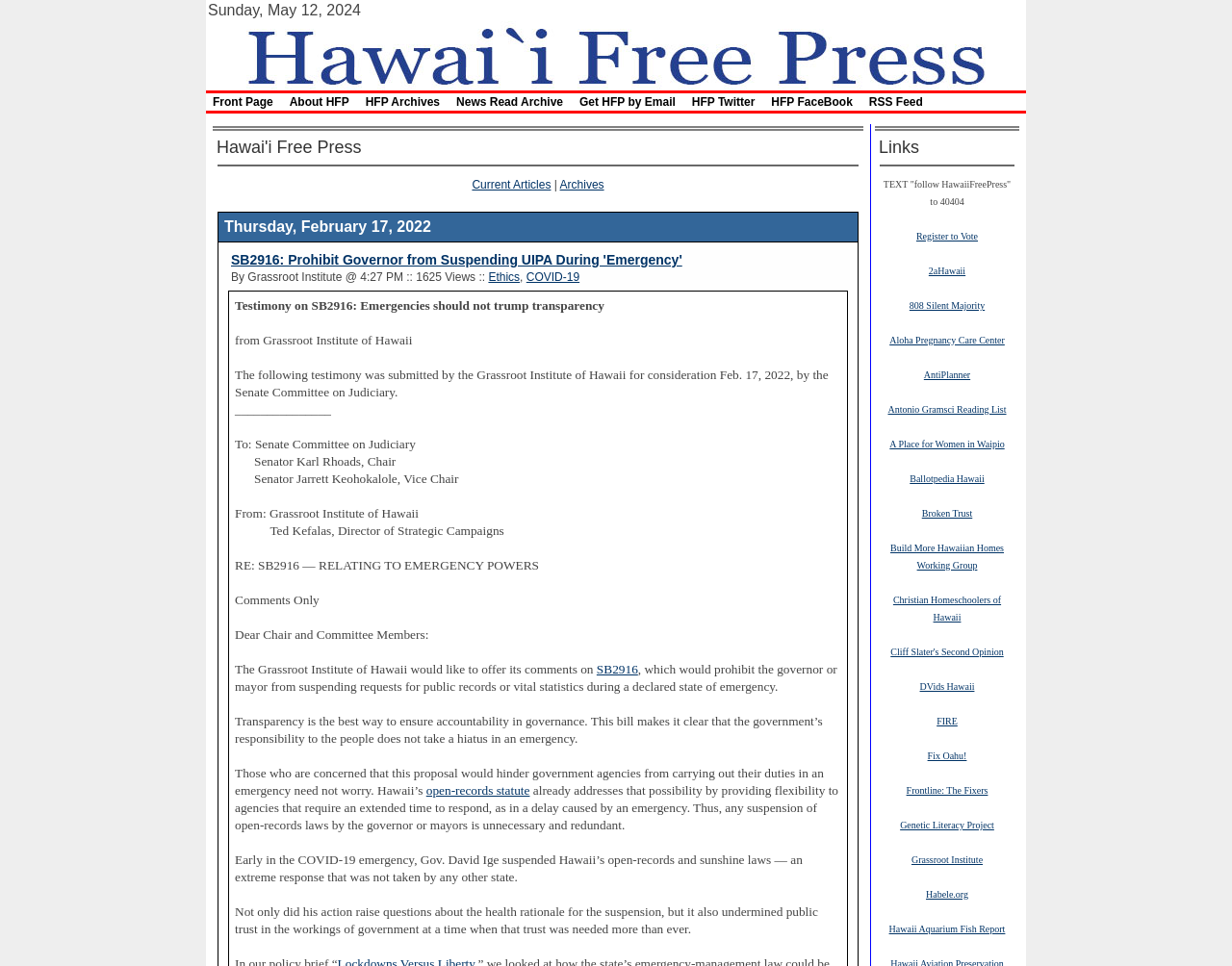Please determine the bounding box coordinates of the element to click in order to execute the following instruction: "Visit 'Archives'". The coordinates should be four float numbers between 0 and 1, specified as [left, top, right, bottom].

[0.454, 0.184, 0.49, 0.198]